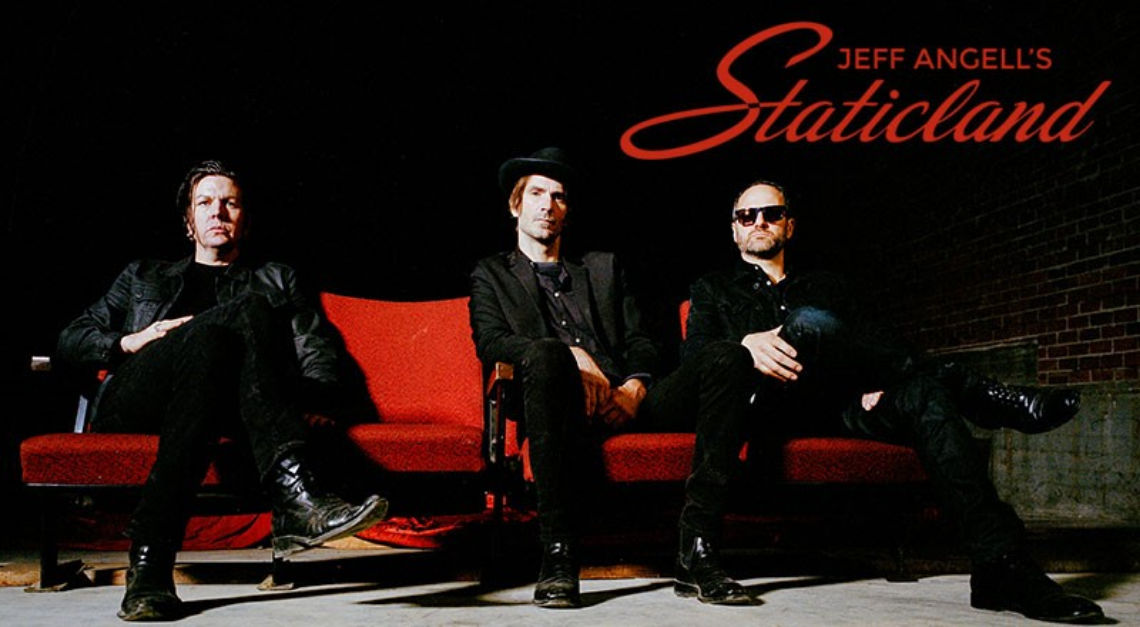Please answer the following question using a single word or phrase: 
How many members are in the band?

three